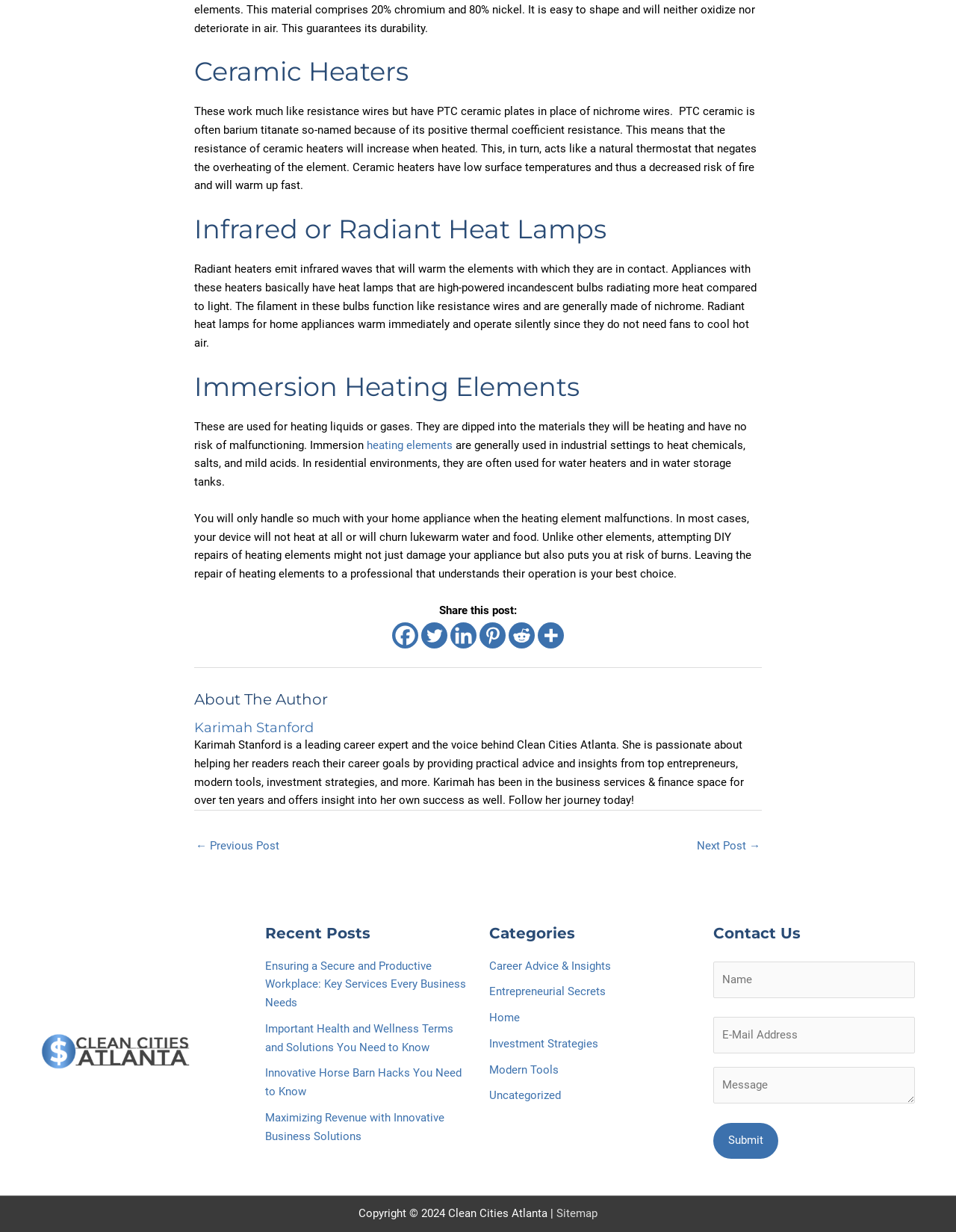Point out the bounding box coordinates of the section to click in order to follow this instruction: "Click the 'Next Post →' link to view the next article".

[0.729, 0.678, 0.795, 0.699]